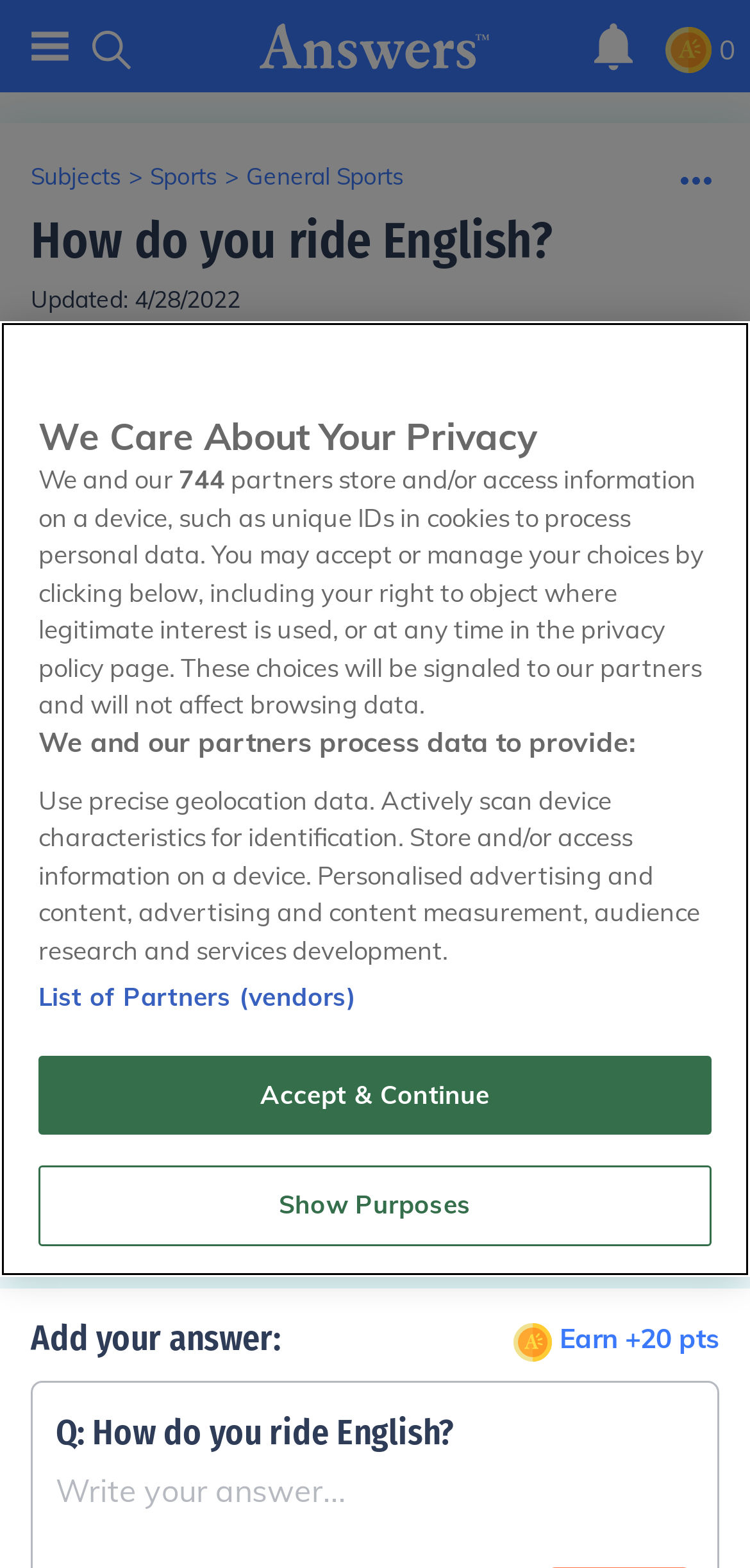Please find and generate the text of the main header of the webpage.

How do you ride English?